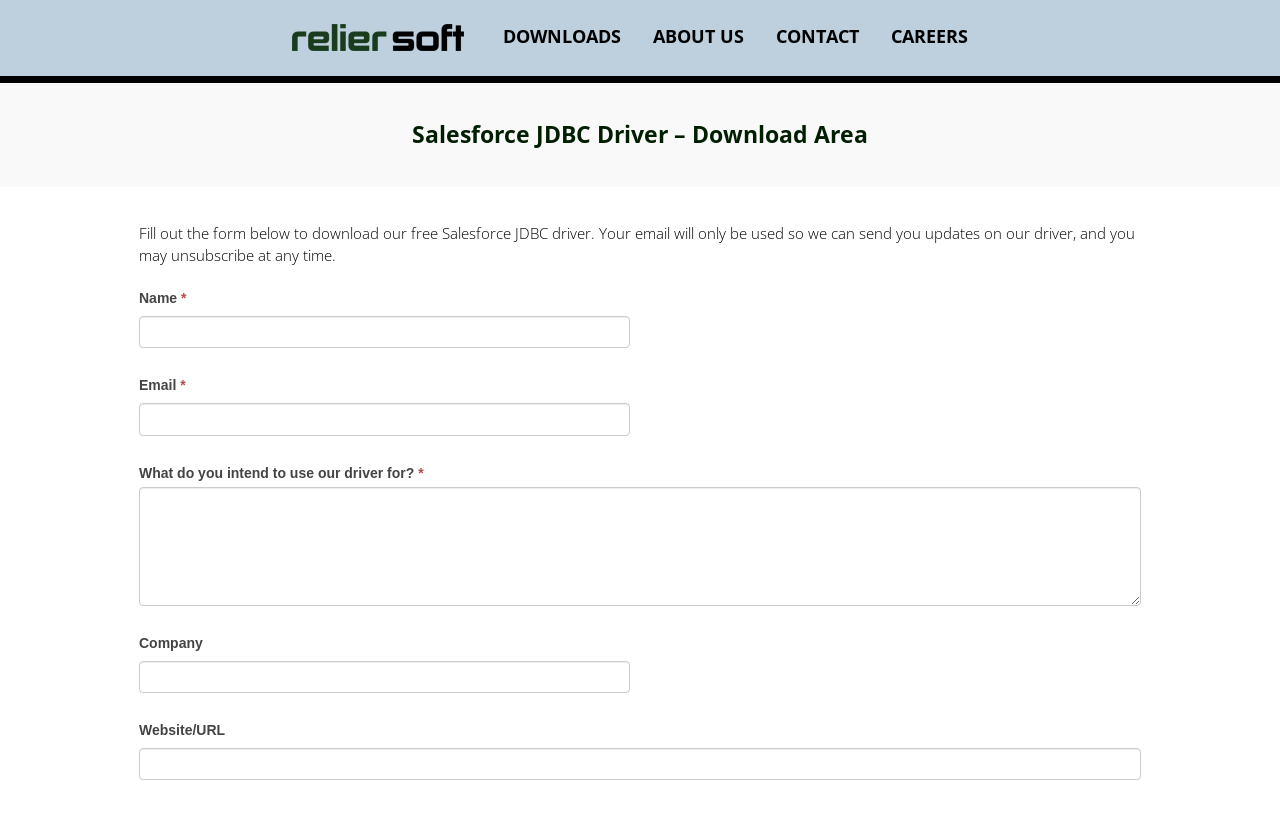What is the position of the 'DOWNLOADS' link?
Answer with a single word or phrase by referring to the visual content.

Top-right